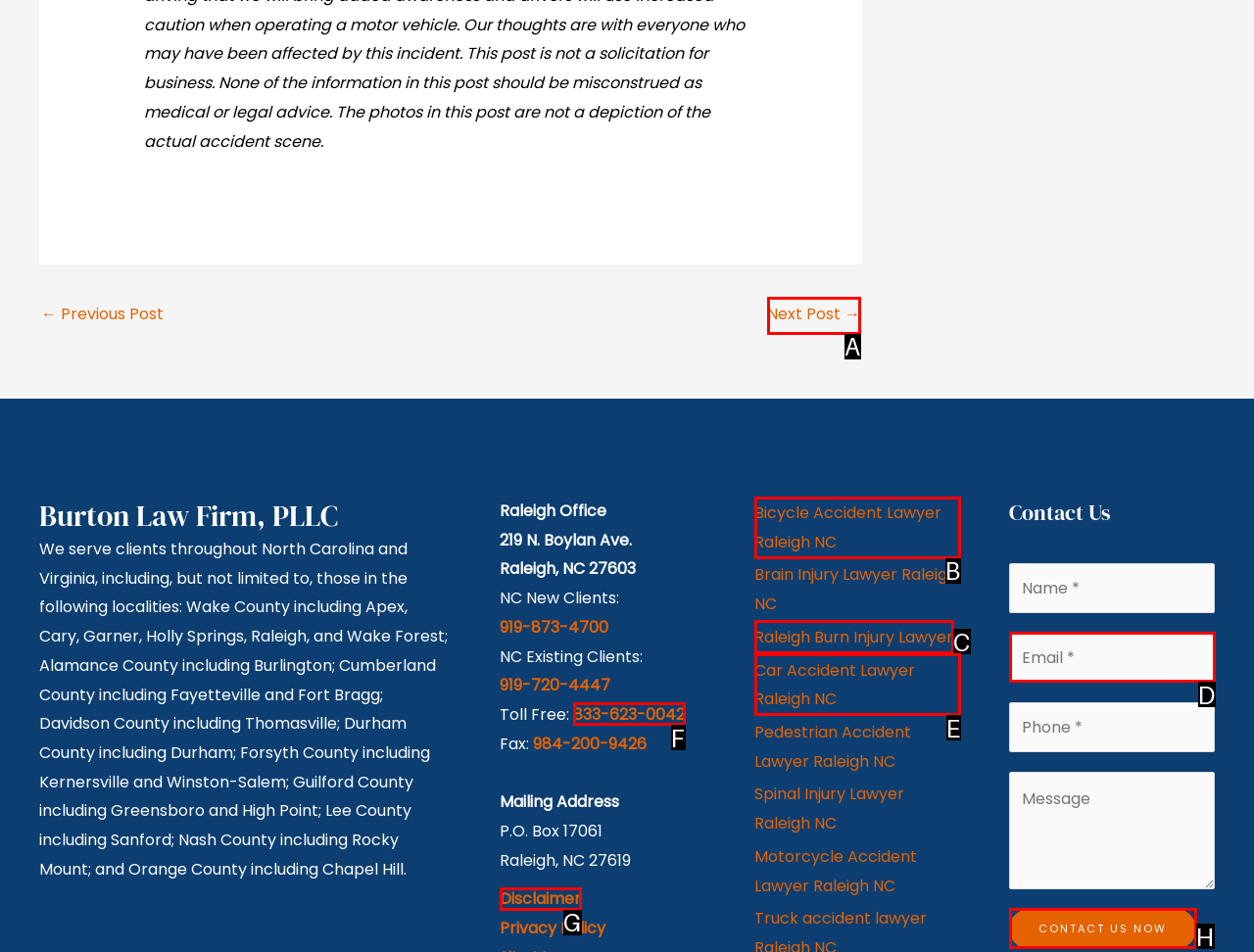Select the HTML element that matches the description: Bicycle Accident Lawyer Raleigh NC
Respond with the letter of the correct choice from the given options directly.

B